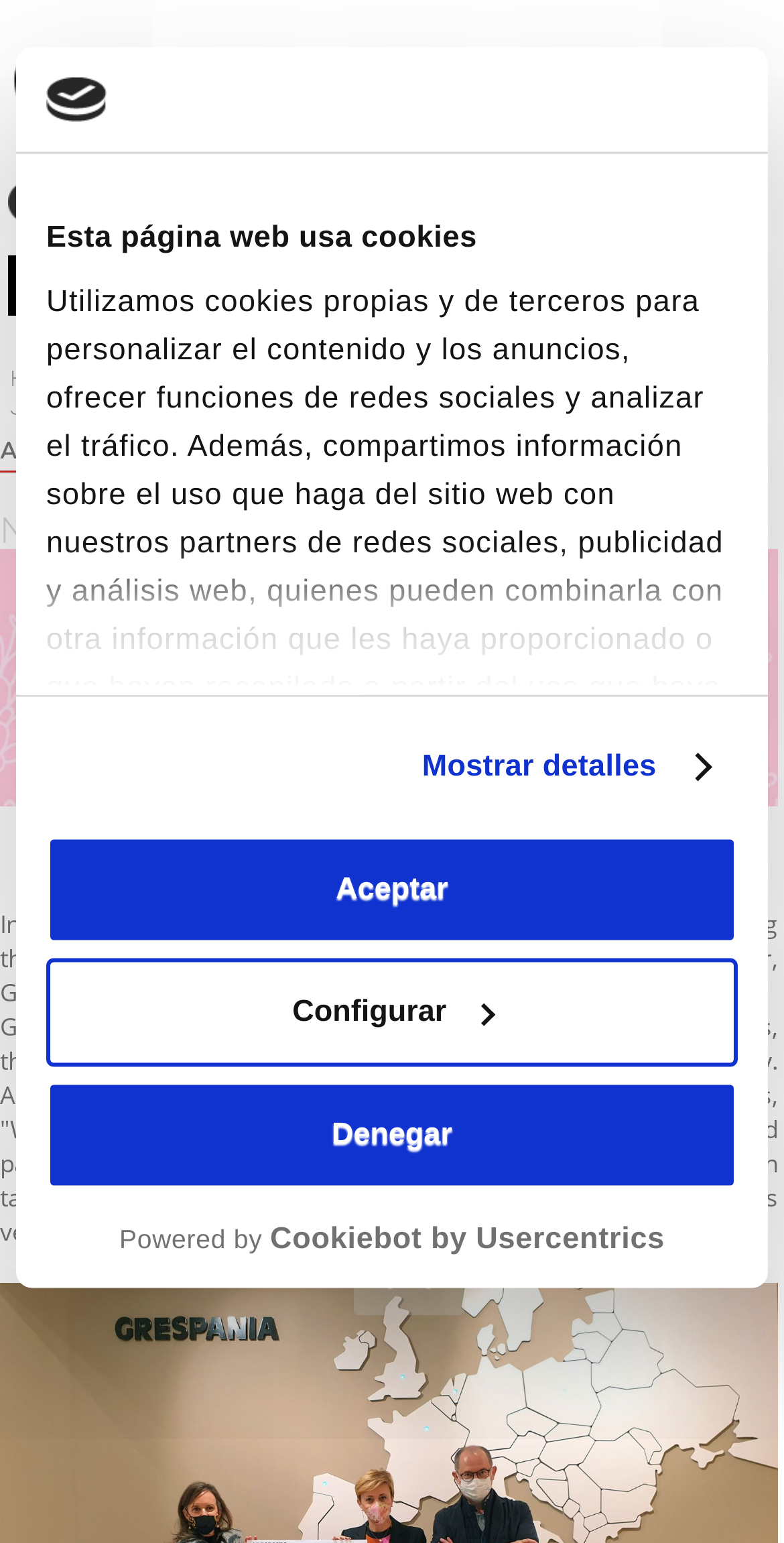Can you determine the bounding box coordinates of the area that needs to be clicked to fulfill the following instruction: "Open the menu"?

[0.01, 0.163, 0.125, 0.183]